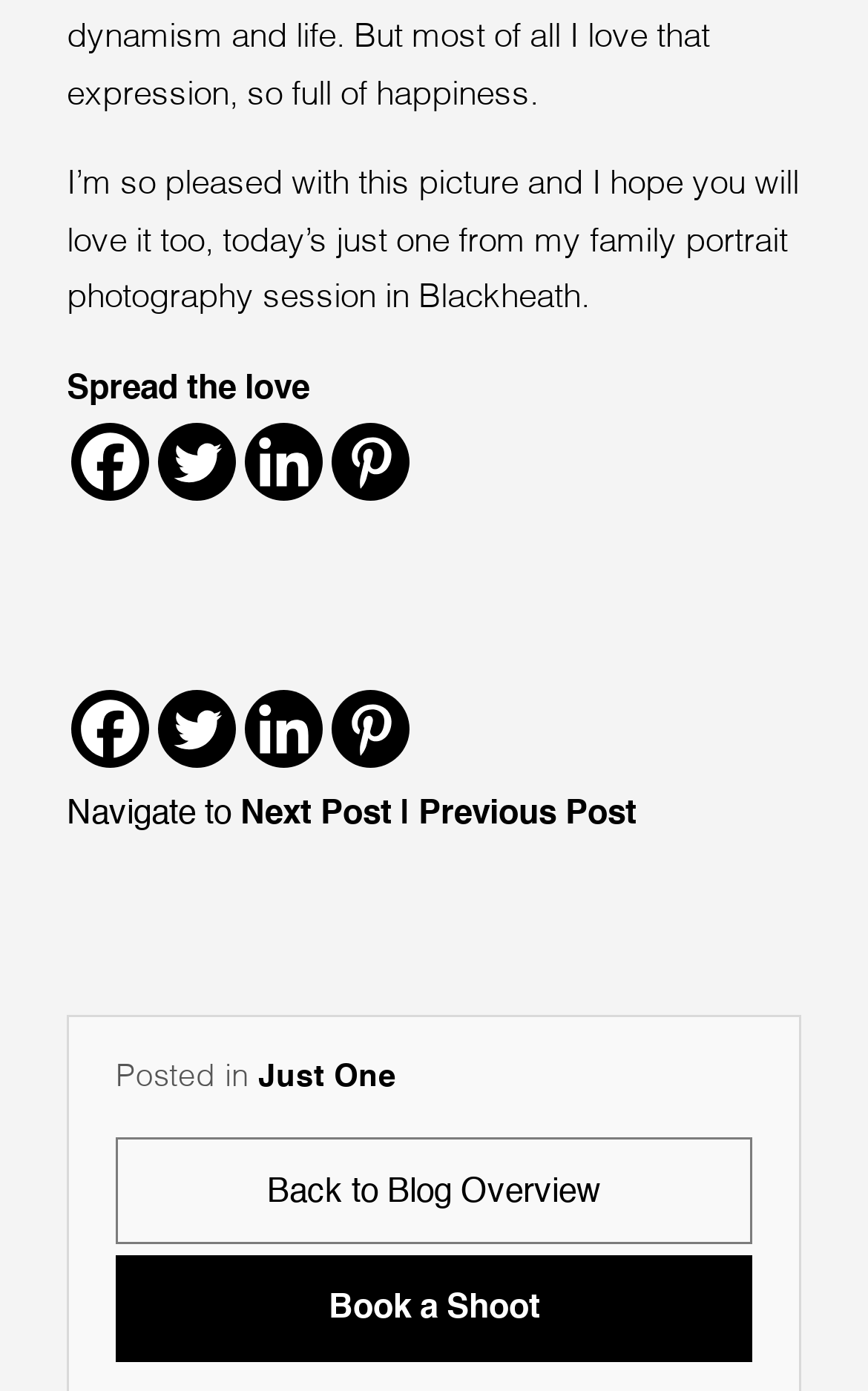What is the navigation option below the post?
Using the image as a reference, give an elaborate response to the question.

The navigation option below the post is 'Next Post' and 'Previous Post', as indicated by the links with corresponding text, allowing users to navigate to the next or previous post.